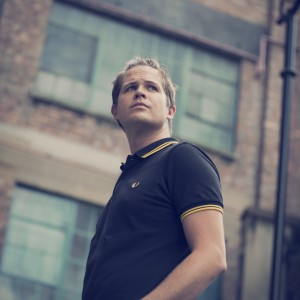Analyze the image and provide a detailed caption.

The image features a young man standing against a backdrop of weathered brick walls and large windows. He has a thoughtful expression, gazing upwards as if pondering something significant. He is dressed in a black polo shirt with yellow trim, adding a touch of casual sophistication to his look. The setting appears to evoke an urban atmosphere, possibly reflective of the character's introspective mood in the narrative surrounding the story of Johnny Bevan. This portrayal aligns with themes of nostalgia and self-discovery, suggesting a connection to the character's past and experiences in the city.